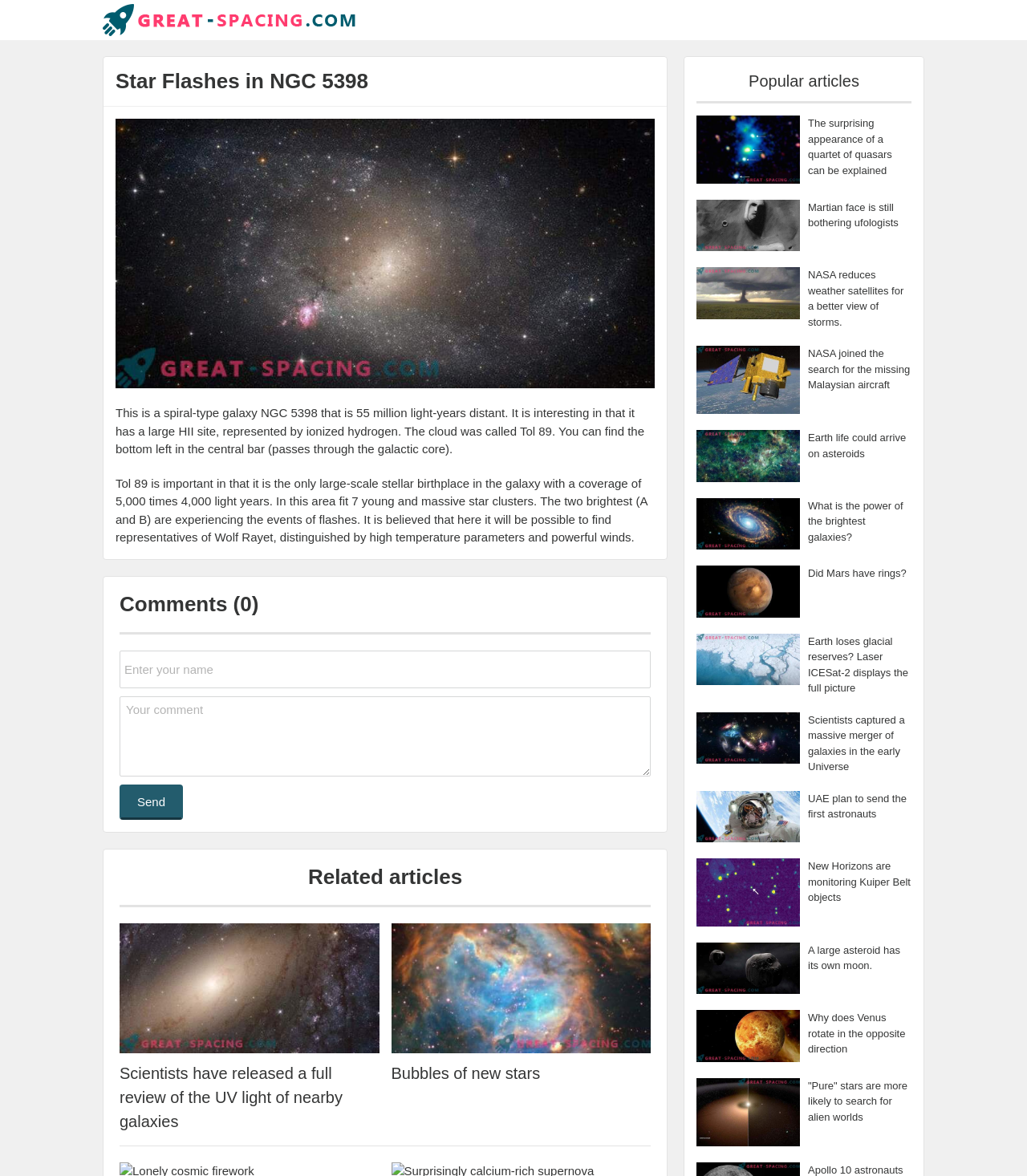What is the purpose of the textbox?
Provide a concise answer using a single word or phrase based on the image.

Enter your name